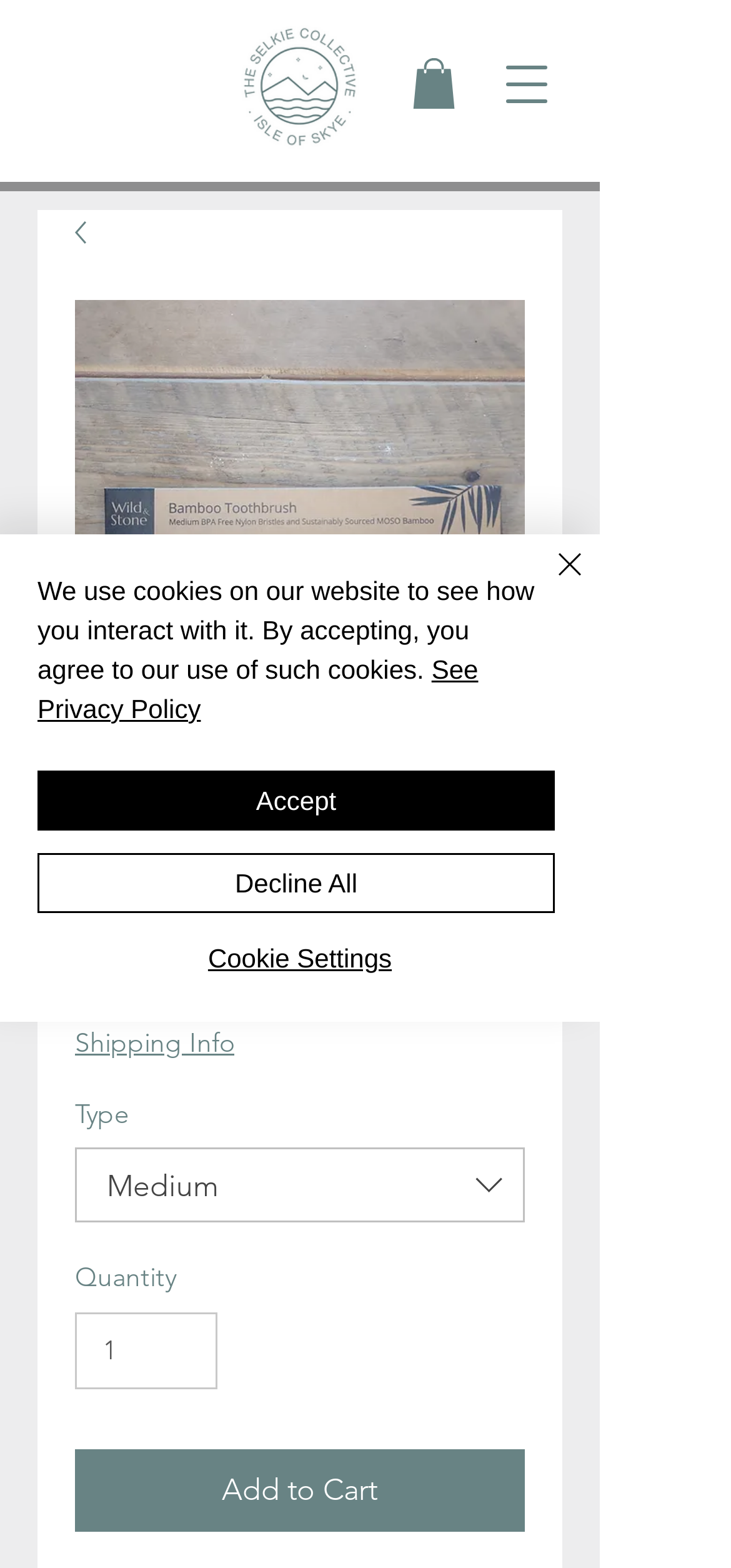Please identify the bounding box coordinates of the element's region that should be clicked to execute the following instruction: "Change the quantity". The bounding box coordinates must be four float numbers between 0 and 1, i.e., [left, top, right, bottom].

[0.103, 0.837, 0.298, 0.886]